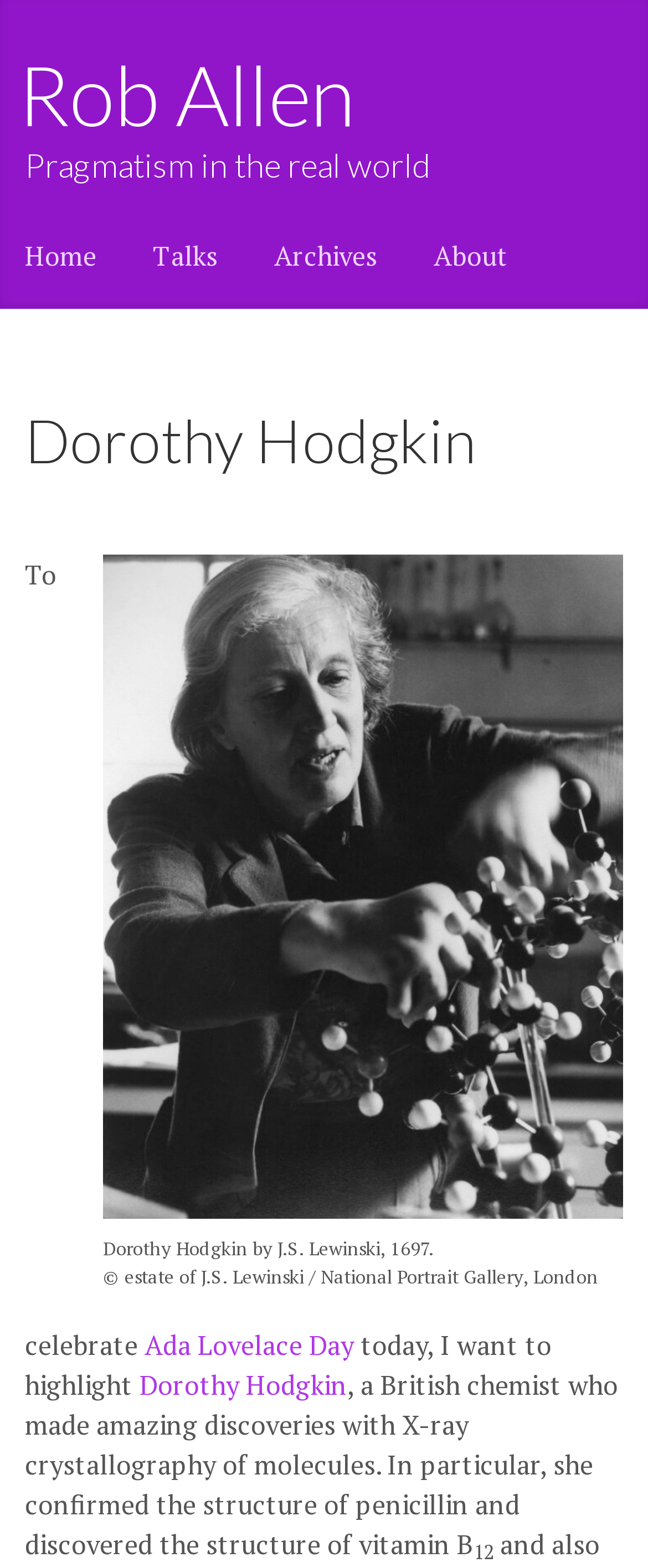What is the topic of the article?
Please interpret the details in the image and answer the question thoroughly.

The answer can be found by analyzing the content of the webpage, where the heading 'Dorothy Hodgkin' is prominent, and the text describes her achievements in chemistry, indicating that the topic of the article is Dorothy Hodgkin.